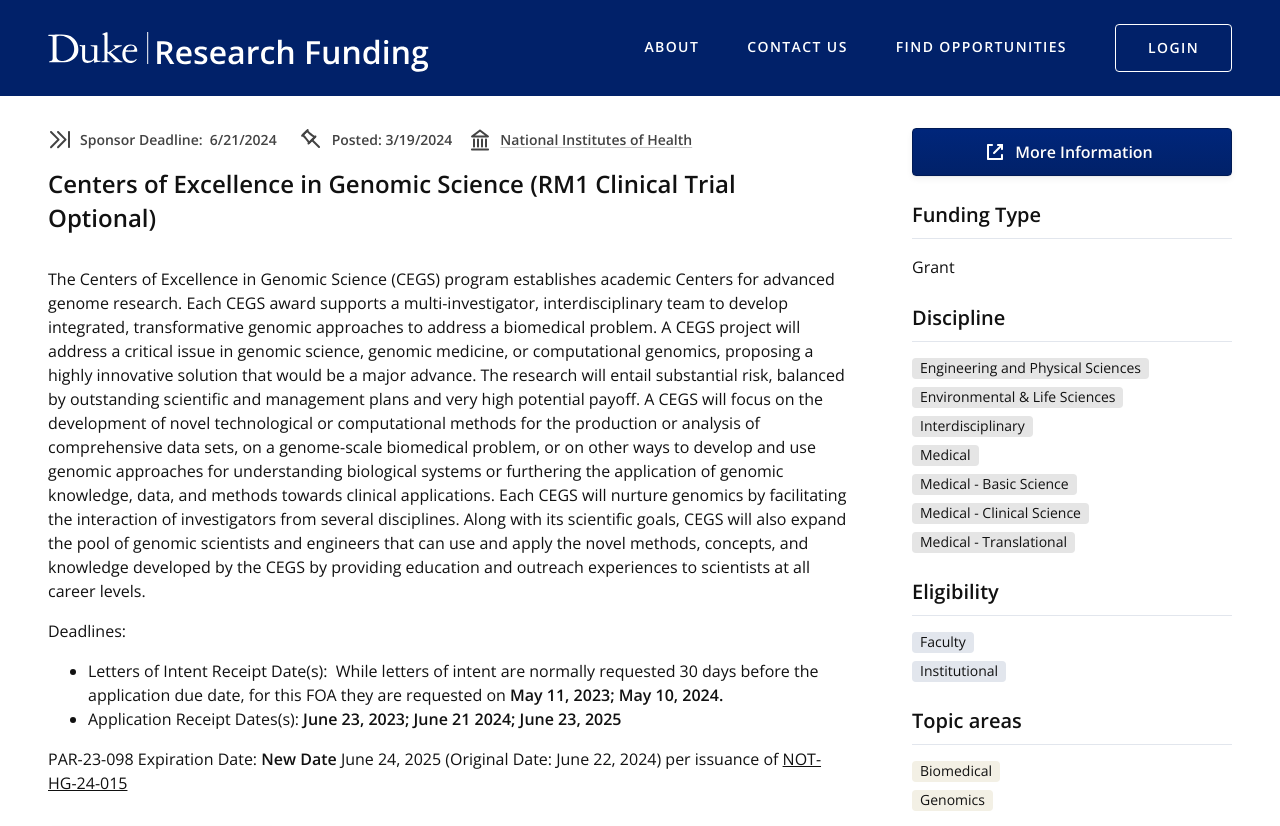Answer the following query concisely with a single word or phrase:
What is the expiration date of PAR-23-098?

June 24, 2025